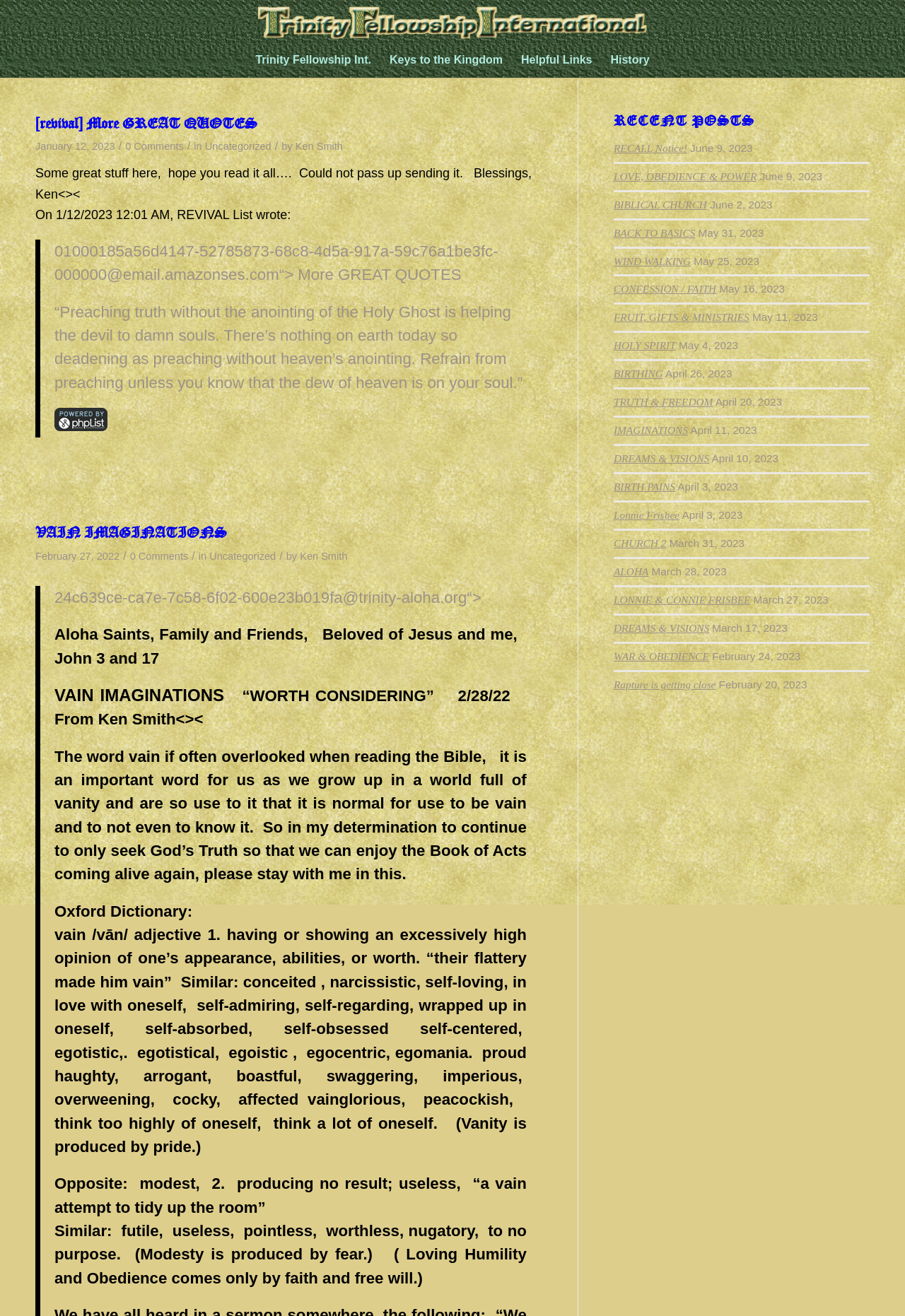What is the category of the first article?
Give a one-word or short-phrase answer derived from the screenshot.

Uncategorized